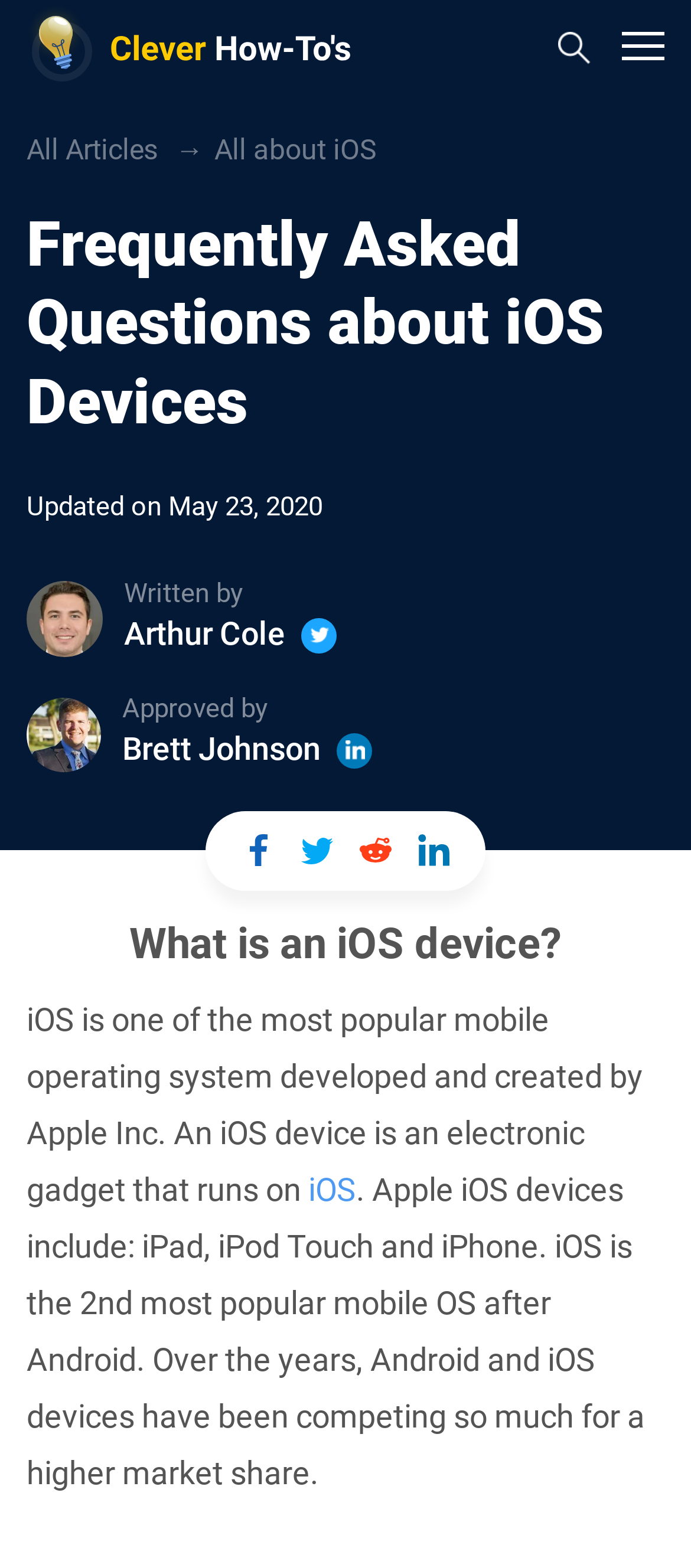Locate the bounding box of the user interface element based on this description: "title="Twitter"".

[0.436, 0.394, 0.487, 0.417]